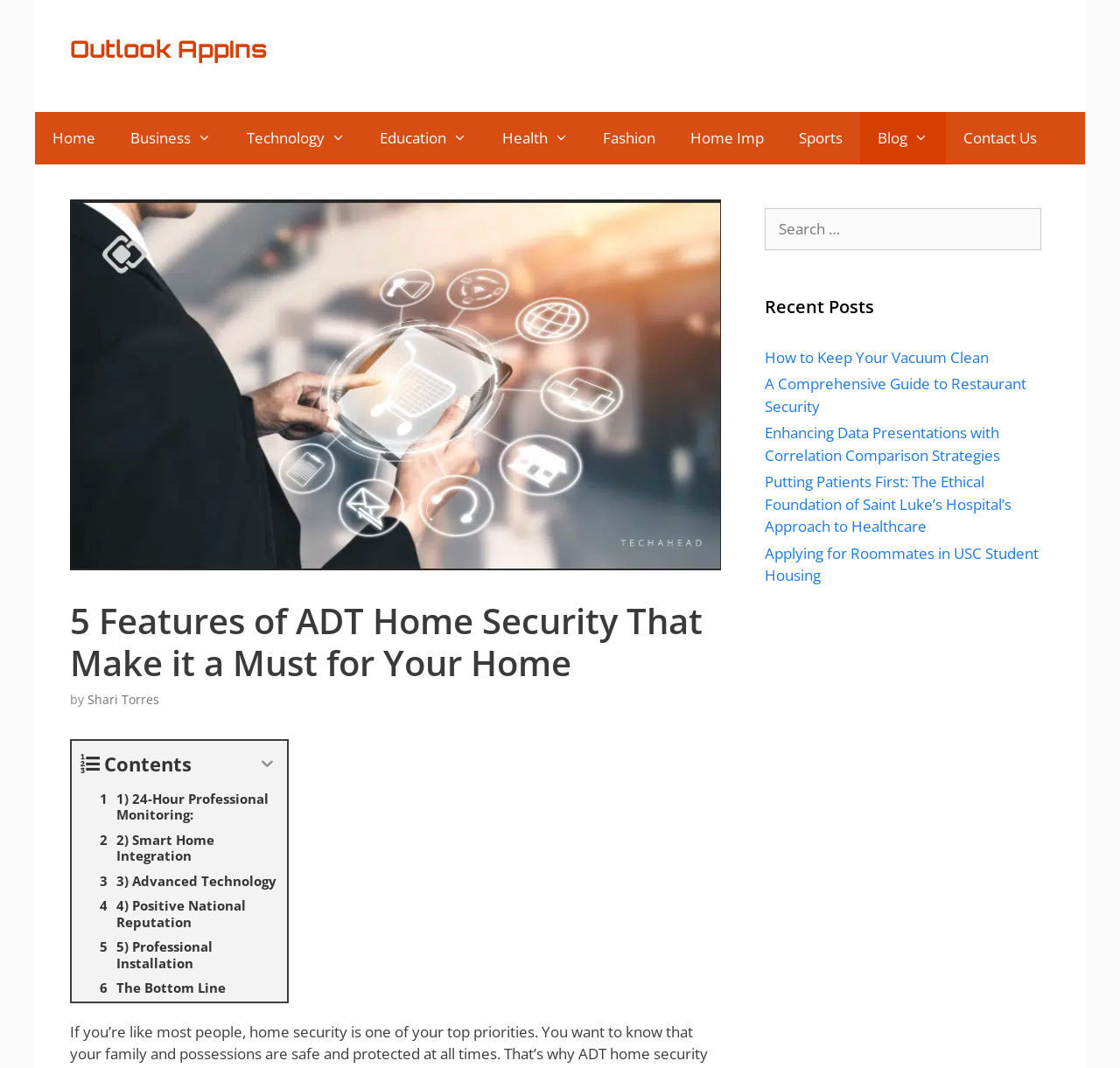Please answer the following question using a single word or phrase: What is the topic of the recent post 'How to Keep Your Vacuum Clean'?

Cleaning